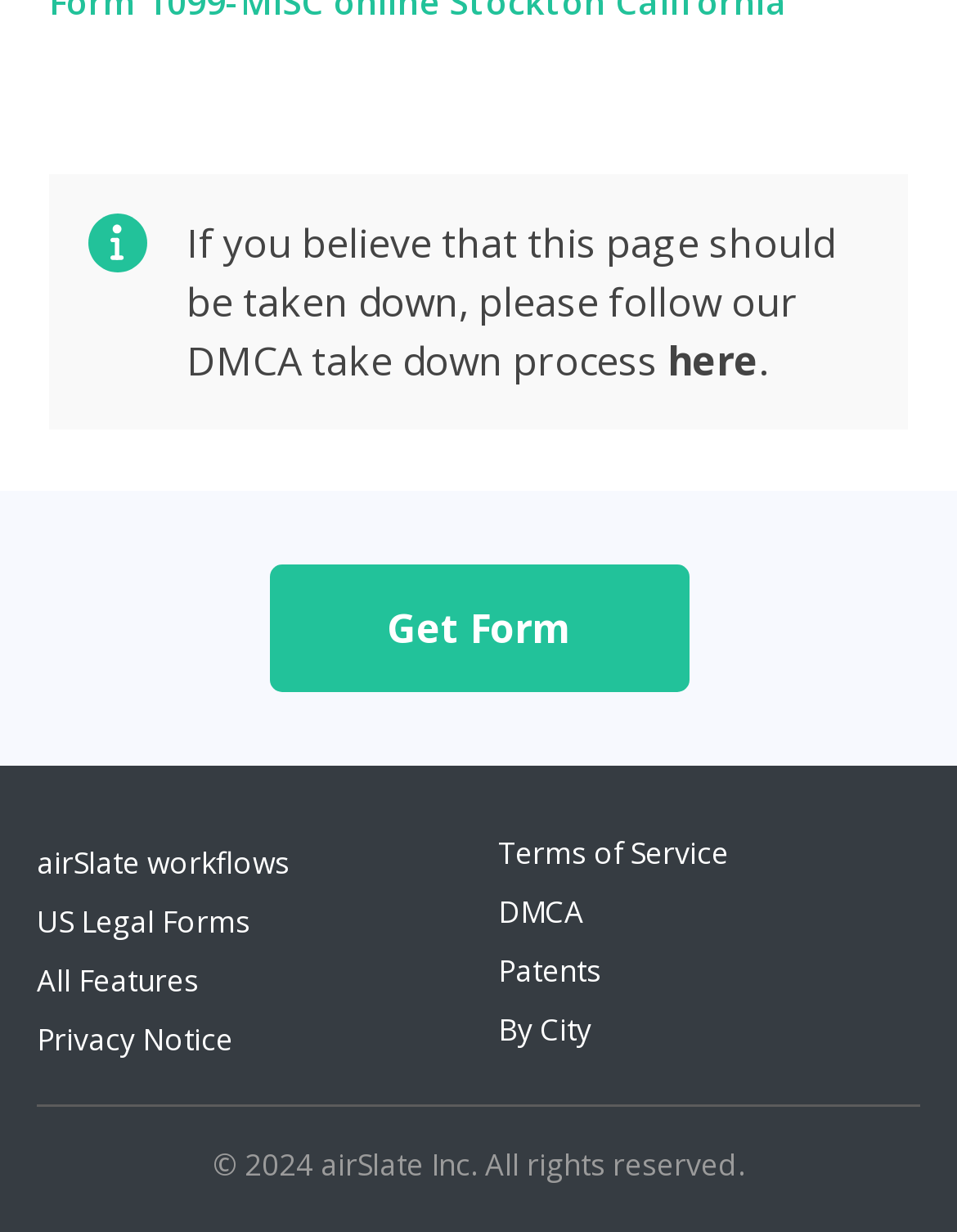Provide a one-word or short-phrase response to the question:
What is the purpose of the 'Get Form' button?

To get a form